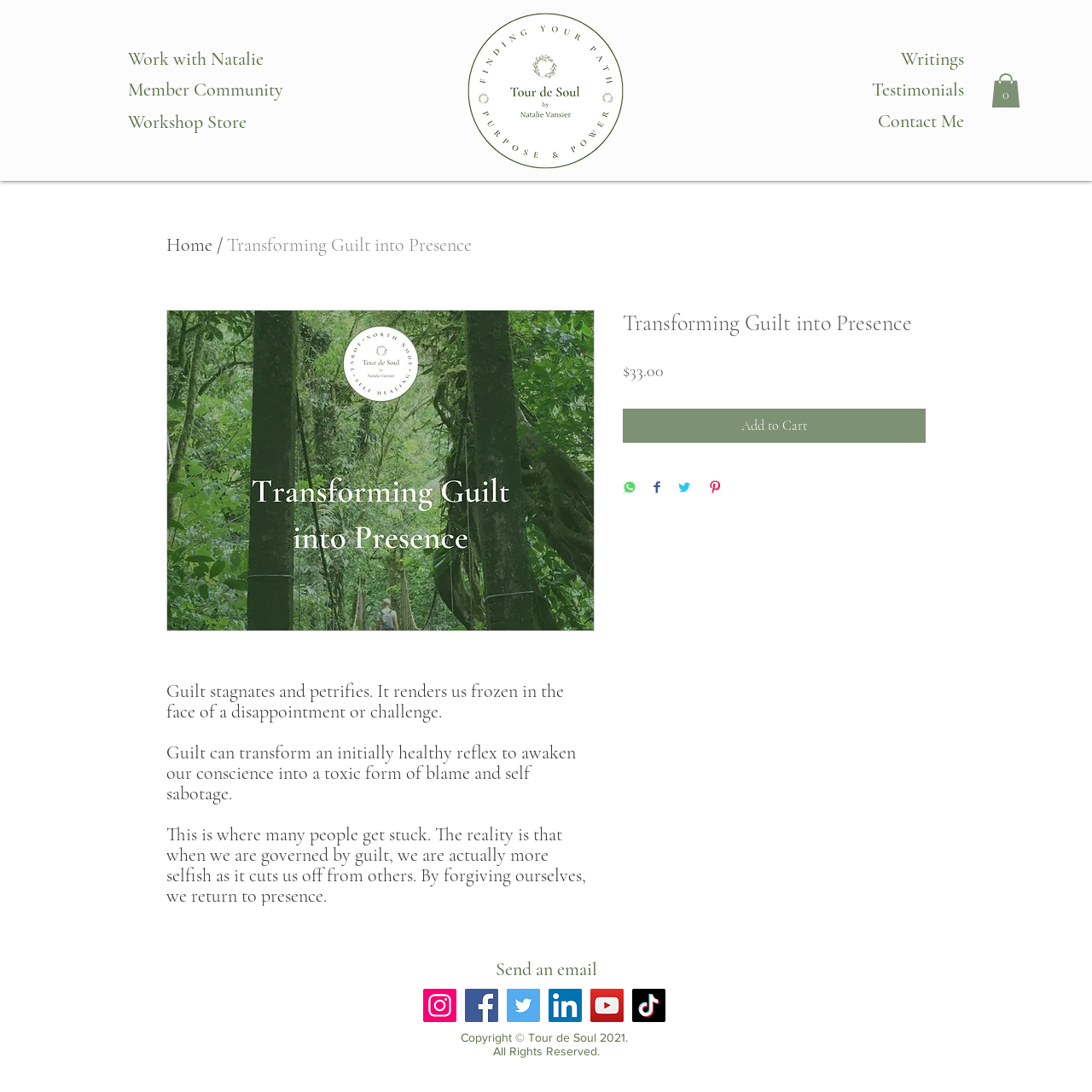Select the bounding box coordinates of the element I need to click to carry out the following instruction: "View the 'Testimonials' page".

[0.798, 0.072, 0.883, 0.092]